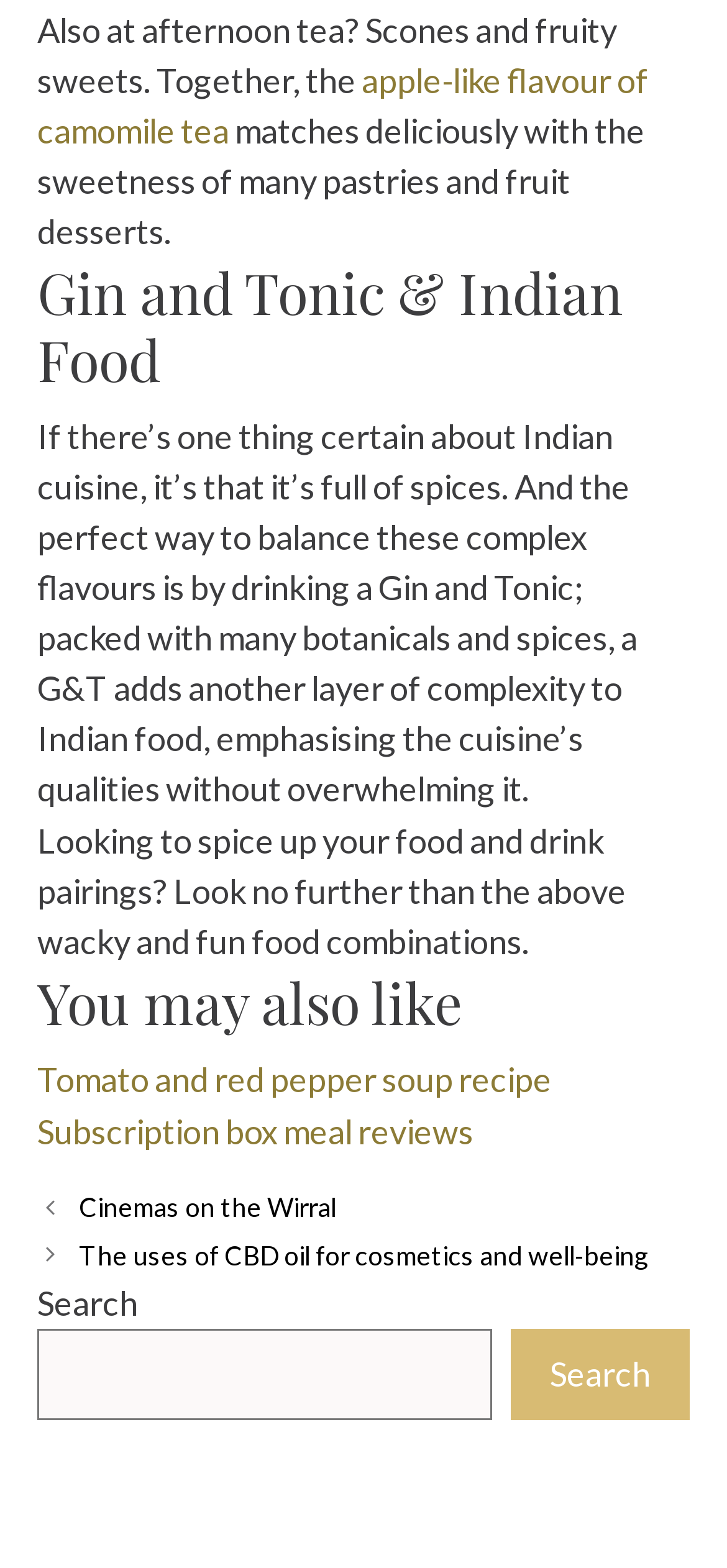Please give a short response to the question using one word or a phrase:
What is the function of the search box?

search